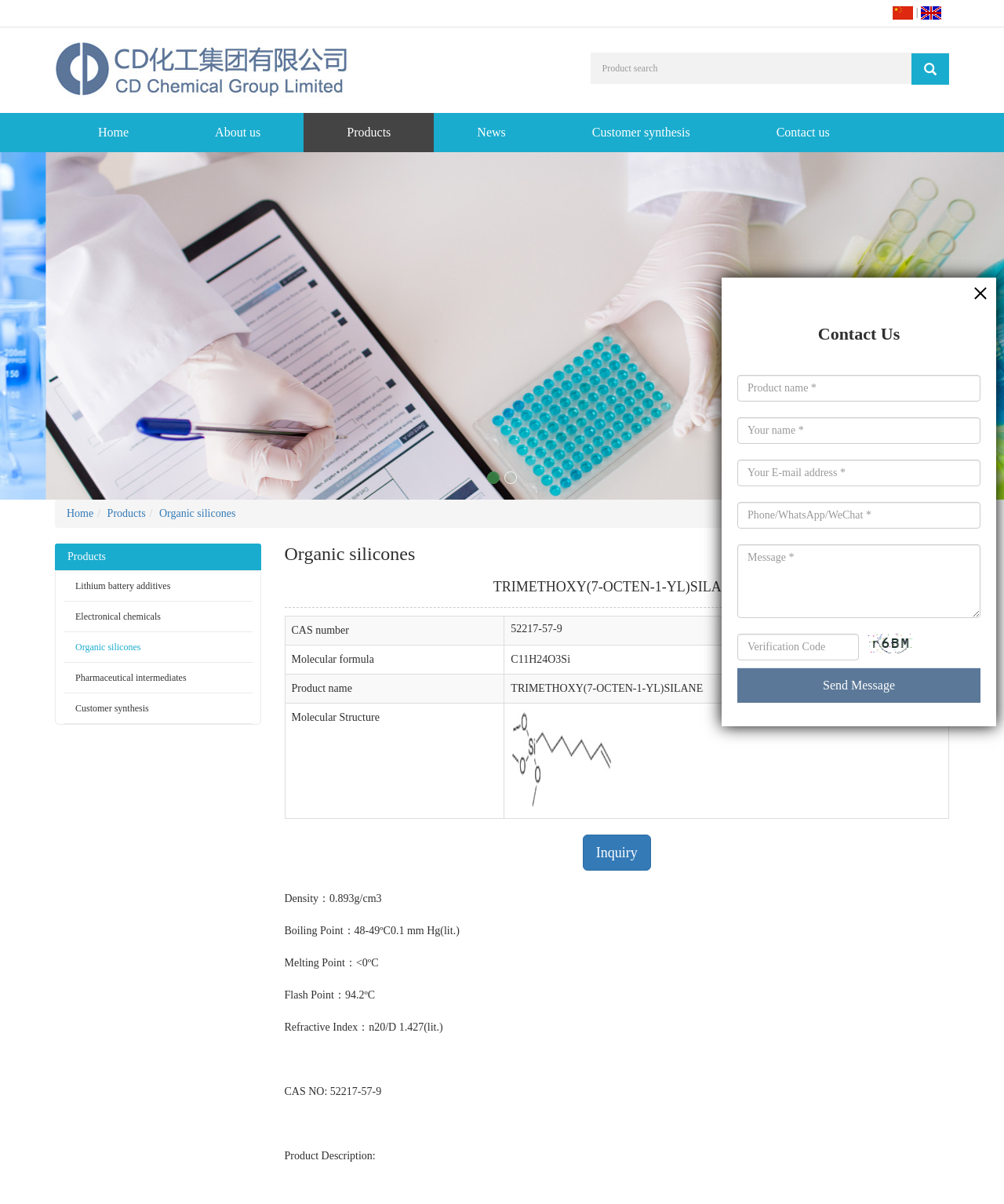Pinpoint the bounding box coordinates of the area that must be clicked to complete this instruction: "Contact us".

[0.734, 0.27, 0.977, 0.292]